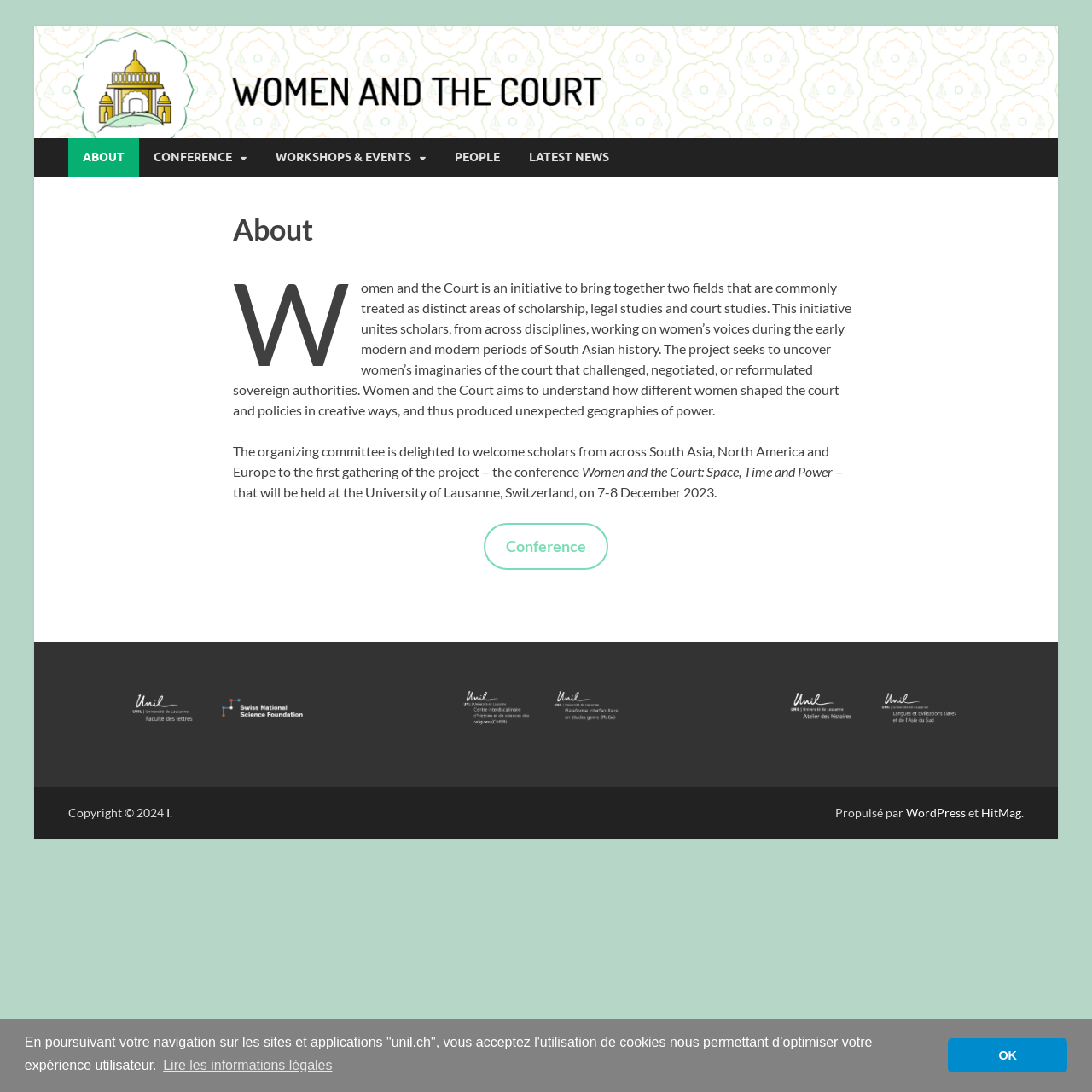Please find the bounding box coordinates of the element that needs to be clicked to perform the following instruction: "go to the 'ABOUT' page". The bounding box coordinates should be four float numbers between 0 and 1, represented as [left, top, right, bottom].

[0.062, 0.126, 0.127, 0.162]